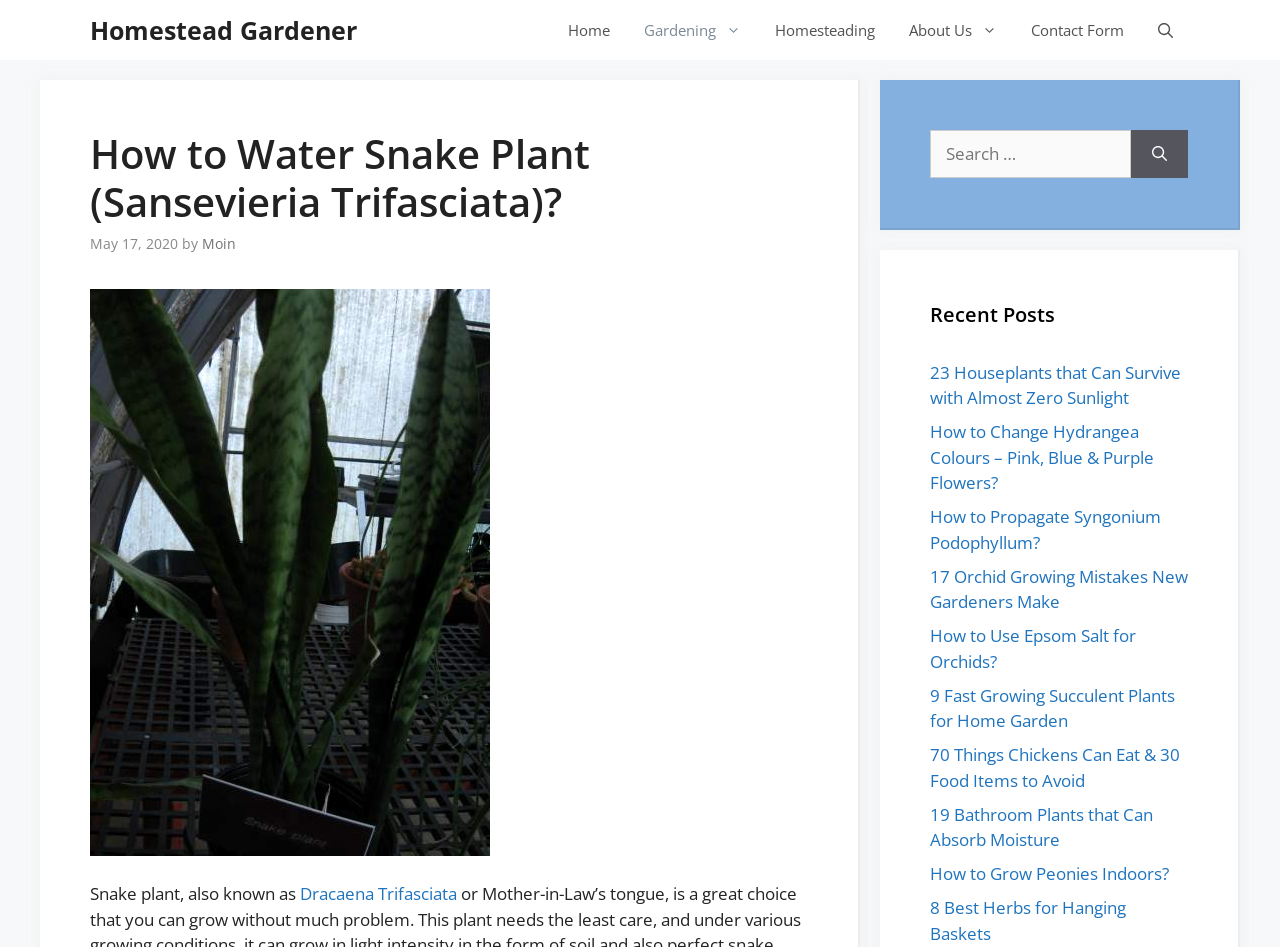Find the bounding box coordinates for the HTML element specified by: "Moin".

[0.158, 0.247, 0.184, 0.267]